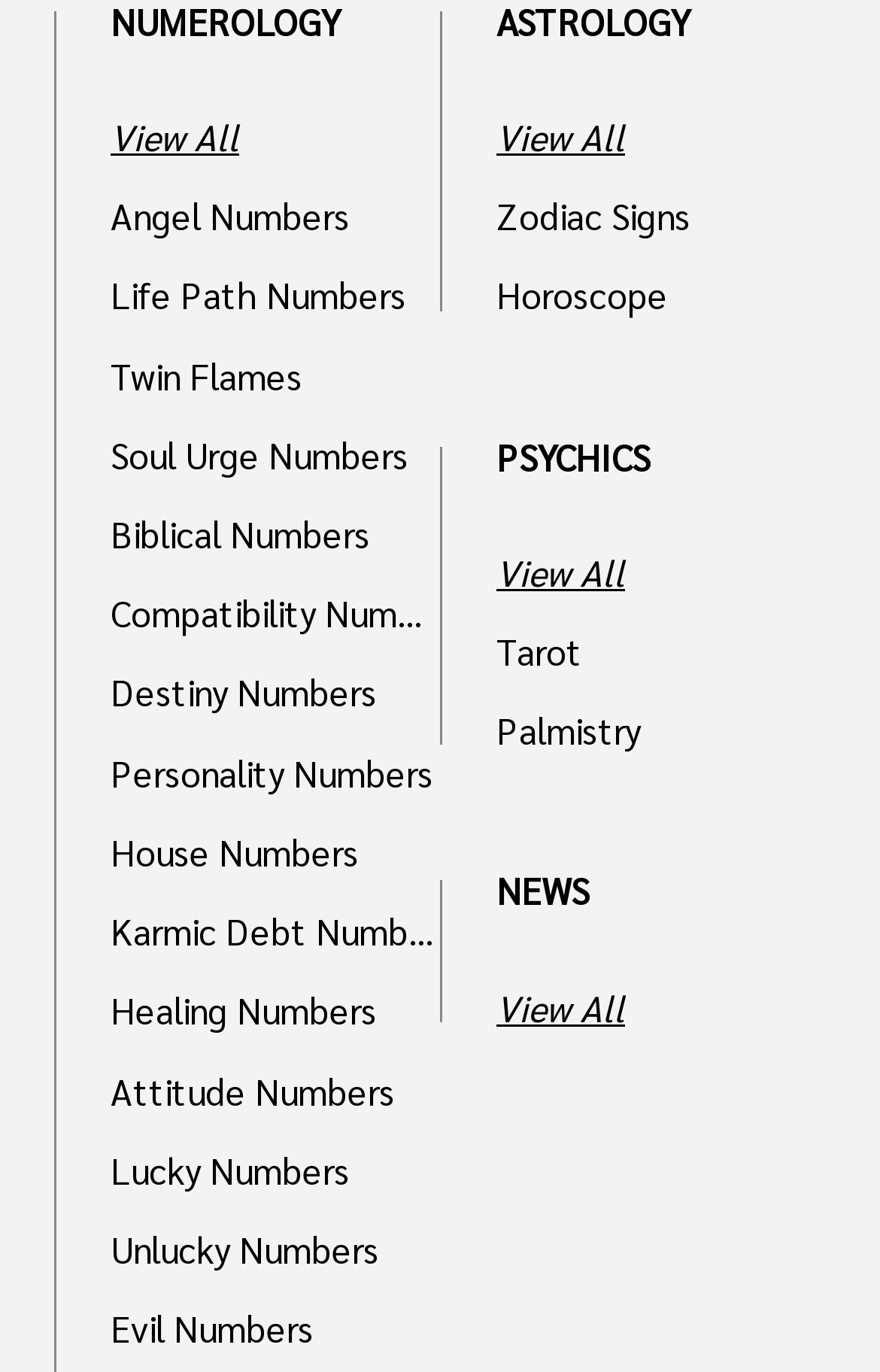What is the second subcategory under NUMEROLOGY?
Refer to the image and provide a one-word or short phrase answer.

Life Path Numbers